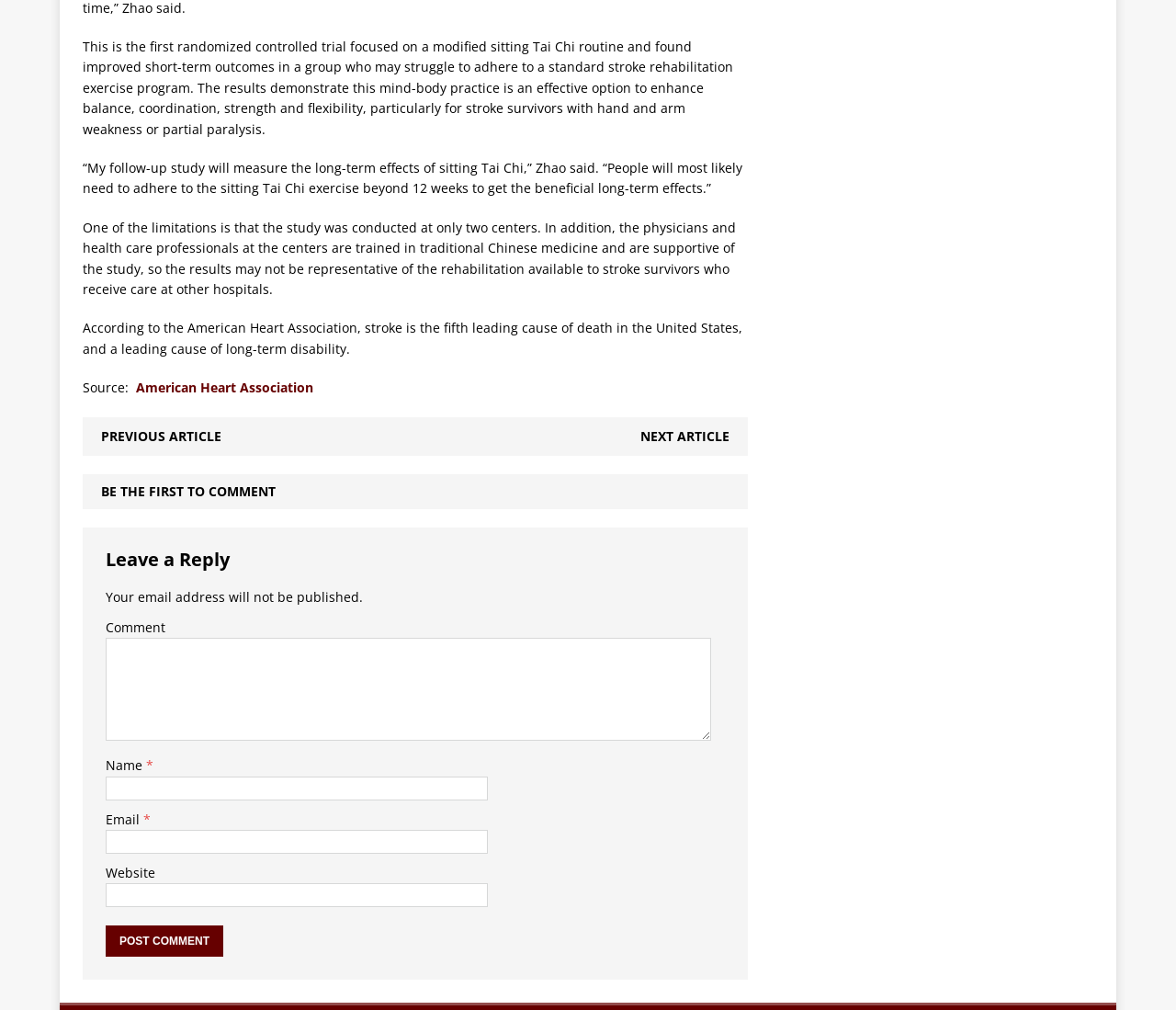Locate the bounding box coordinates of the segment that needs to be clicked to meet this instruction: "Click the 'American Heart Association' link".

[0.116, 0.375, 0.266, 0.392]